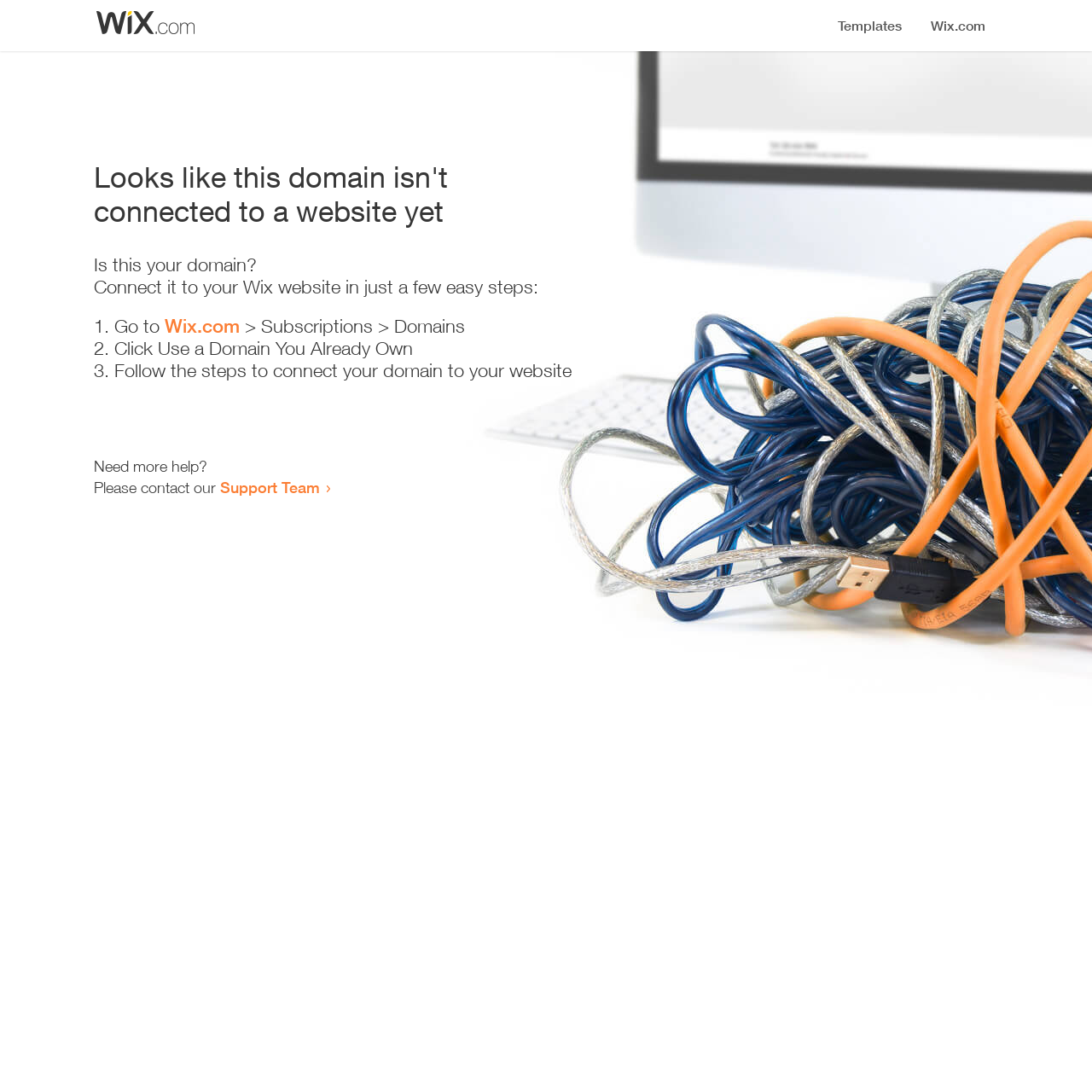Determine the bounding box coordinates for the UI element described. Format the coordinates as (top-left x, top-left y, bottom-right x, bottom-right y) and ensure all values are between 0 and 1. Element description: Support Team

[0.202, 0.438, 0.293, 0.455]